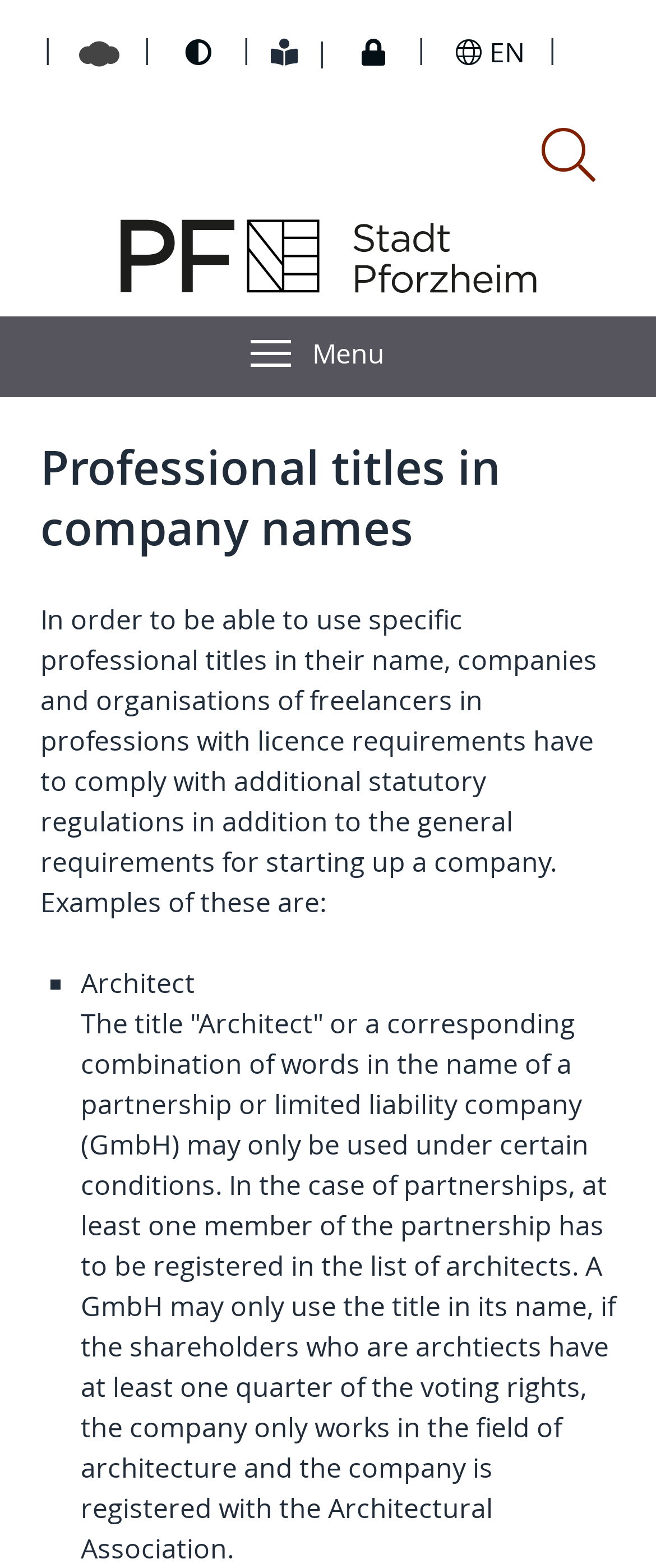Please find the bounding box coordinates (top-left x, top-left y, bottom-right x, bottom-right y) in the screenshot for the UI element described as follows: « Dec

None